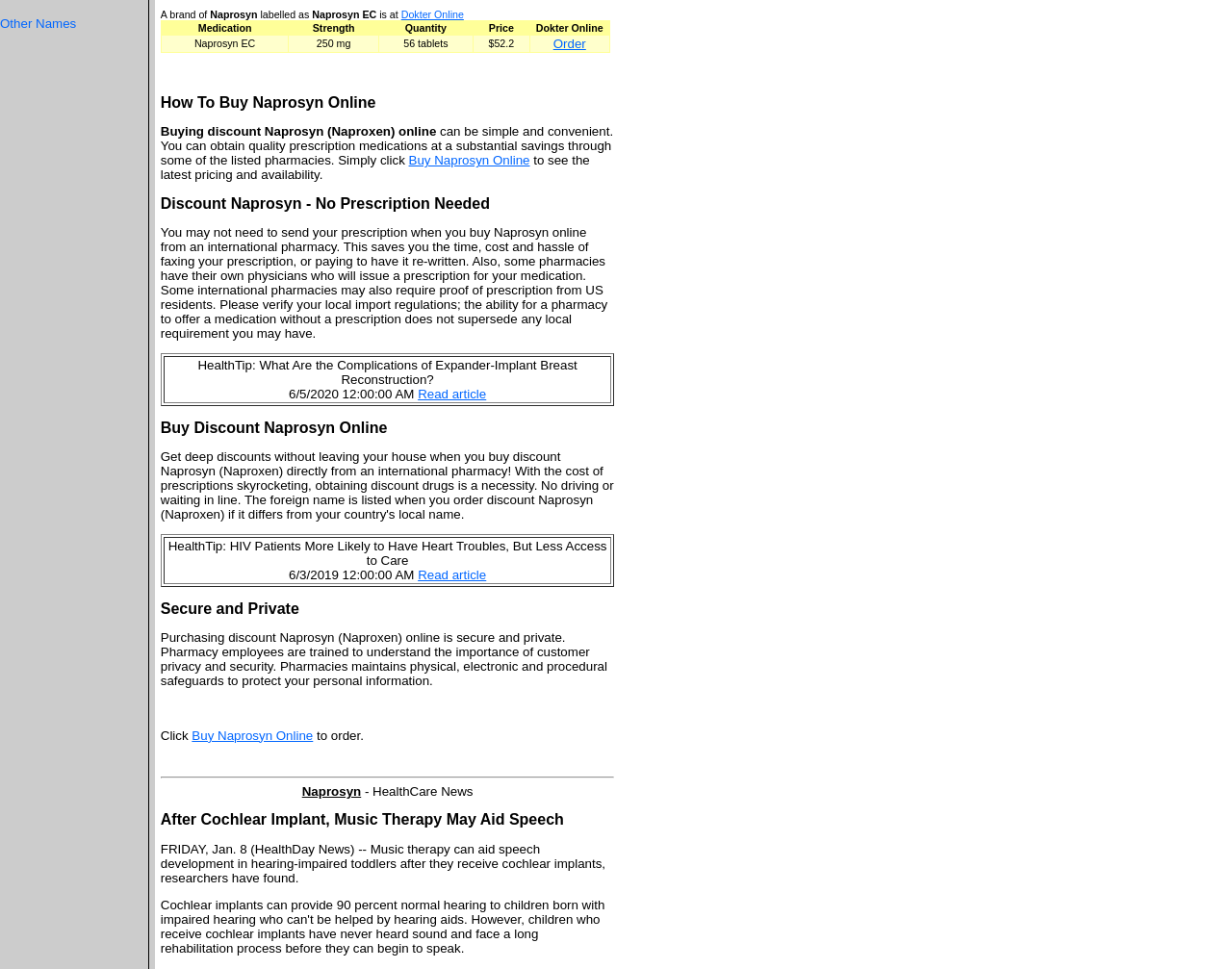Extract the bounding box coordinates for the UI element described as: "Order".

[0.449, 0.038, 0.476, 0.052]